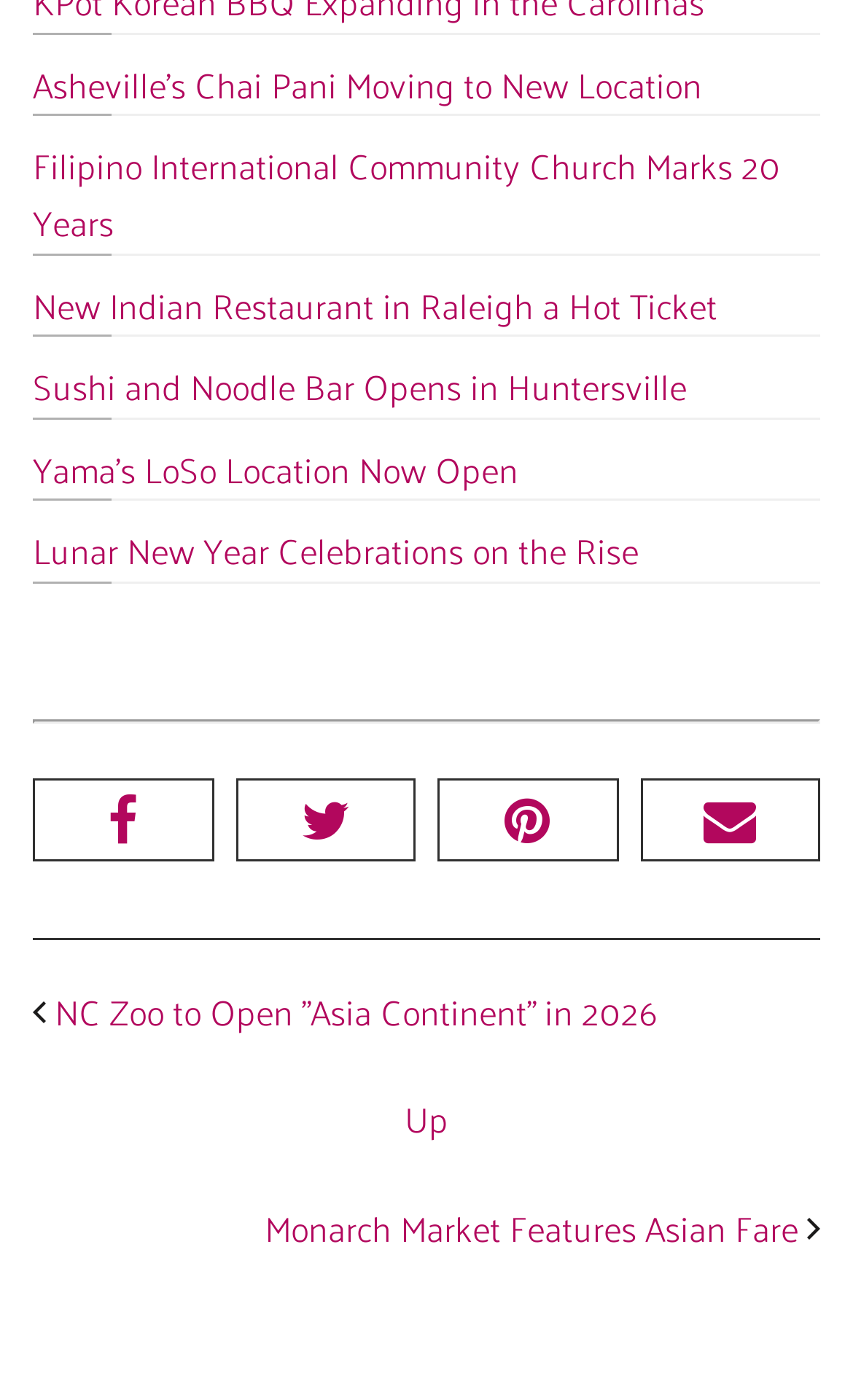Please identify the bounding box coordinates of the area I need to click to accomplish the following instruction: "Subscribe to the newsletter".

None